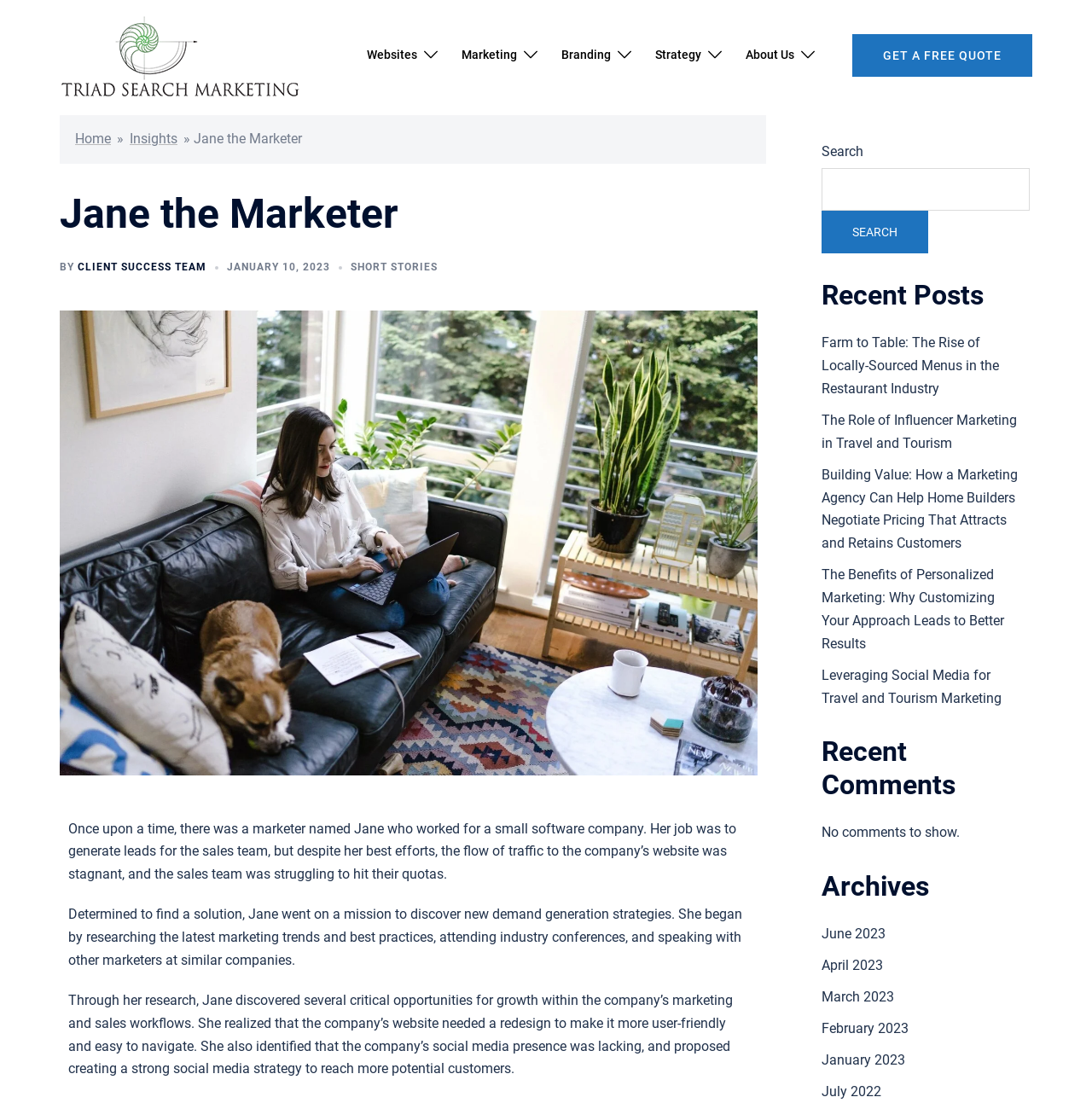Please specify the bounding box coordinates of the region to click in order to perform the following instruction: "Read the 'Jane the Marketer' story".

[0.062, 0.744, 0.674, 0.8]